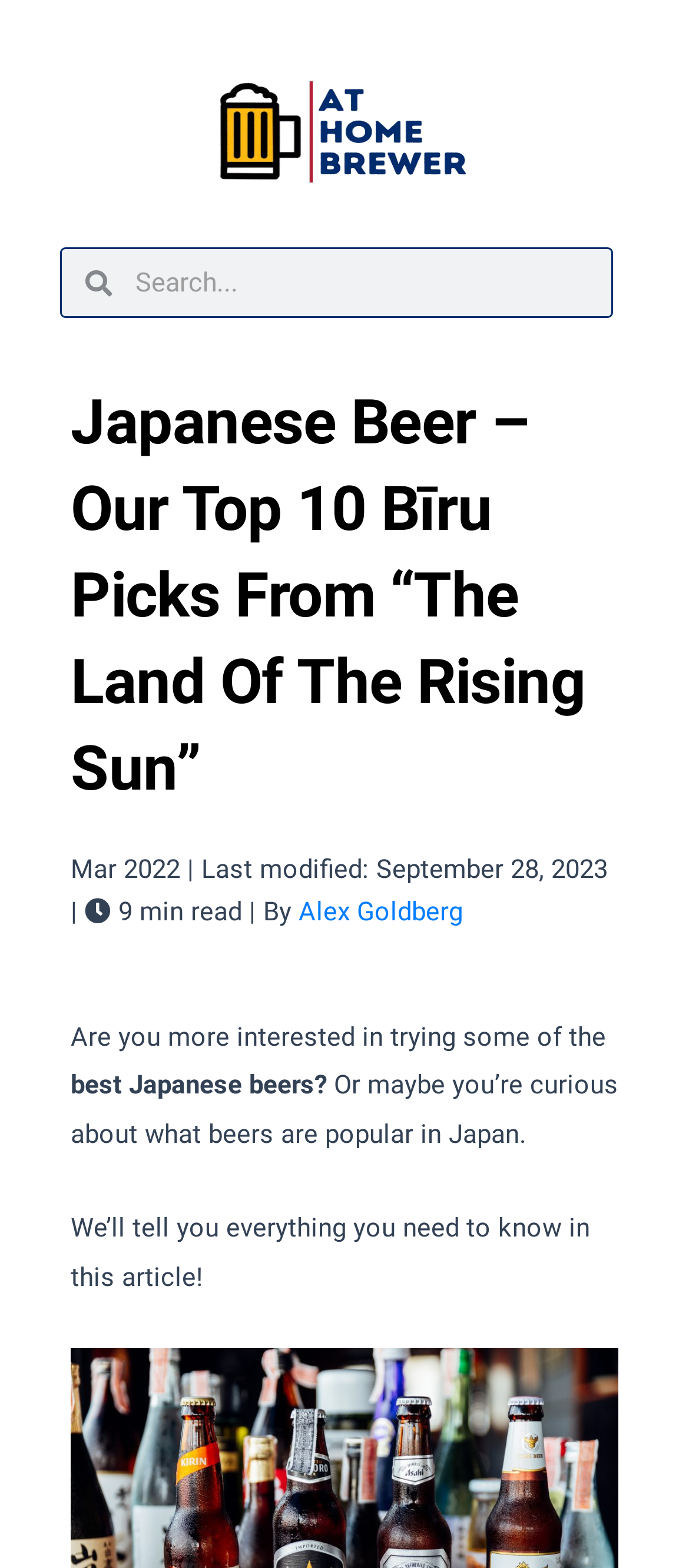What is the topic of the article?
Please provide a single word or phrase in response based on the screenshot.

Japanese Beer